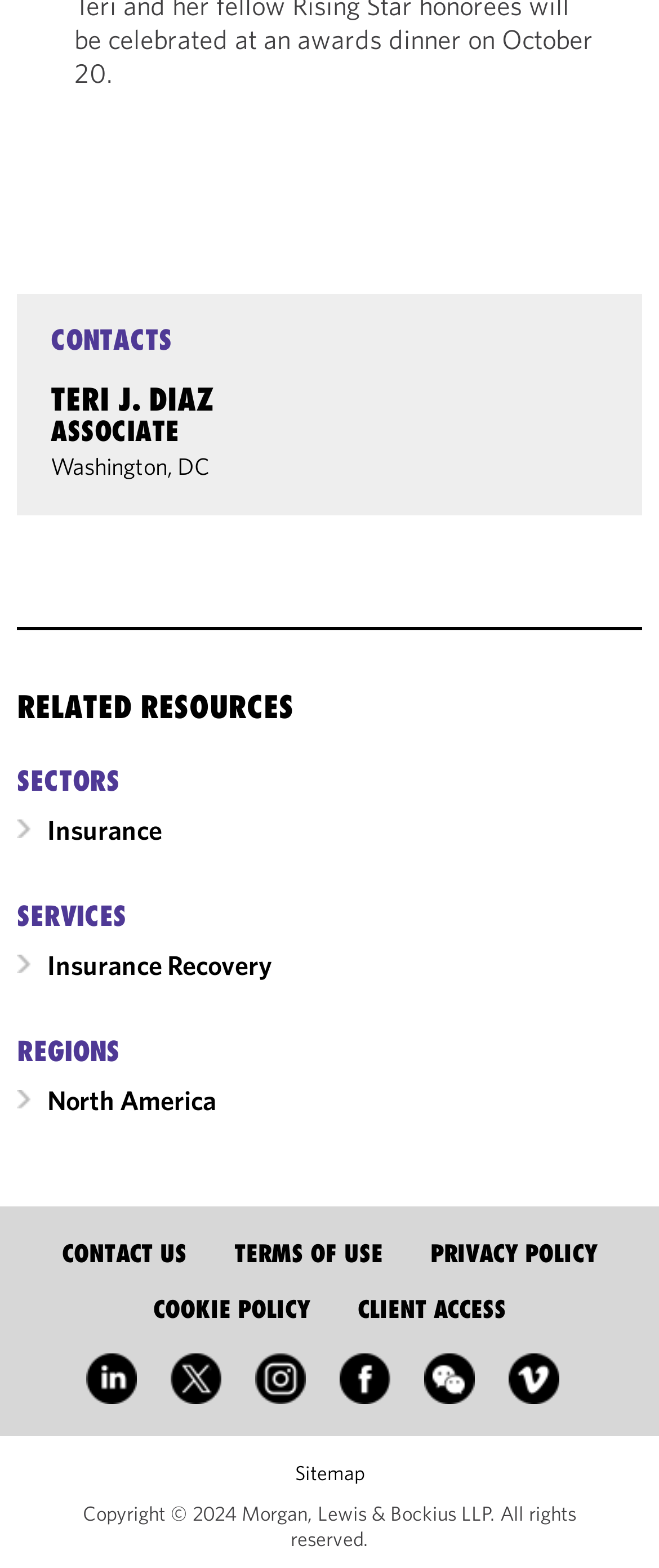How many social media links are there?
Answer the question with a thorough and detailed explanation.

The social media links are located at the bottom of the page and include links to LinkedIn, X (formerly Twitter), Instagram, Facebook, WeChat, and Vimeo. There are 6 social media links in total.